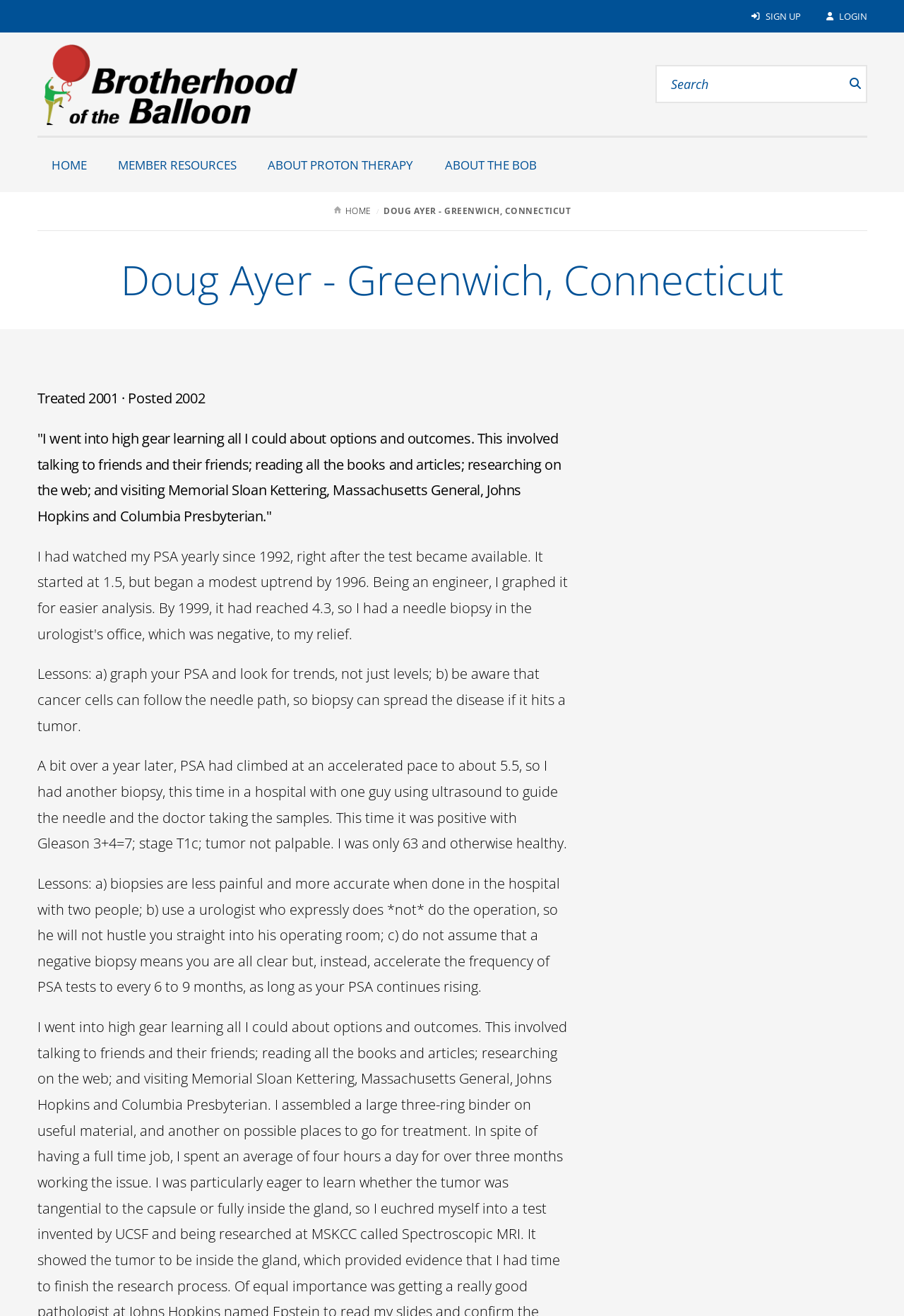Determine the bounding box coordinates of the target area to click to execute the following instruction: "Sign up for an account."

[0.807, 0.0, 0.886, 0.025]